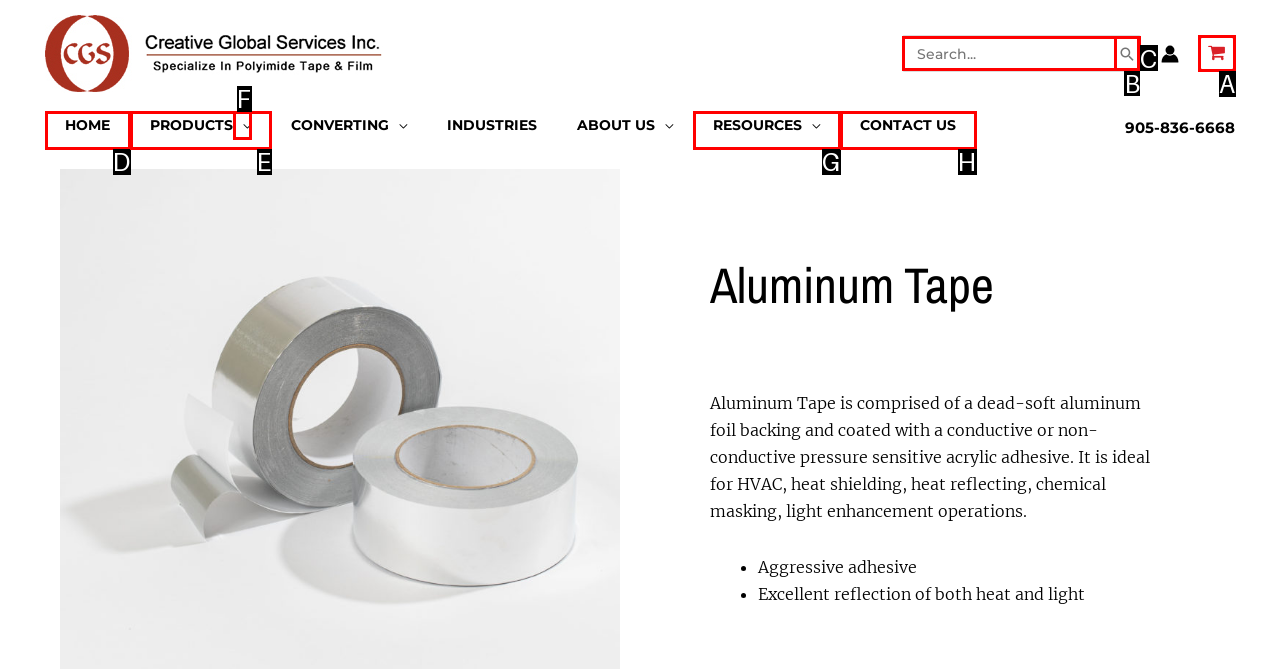Based on the description: Contact Us, find the HTML element that matches it. Provide your answer as the letter of the chosen option.

H